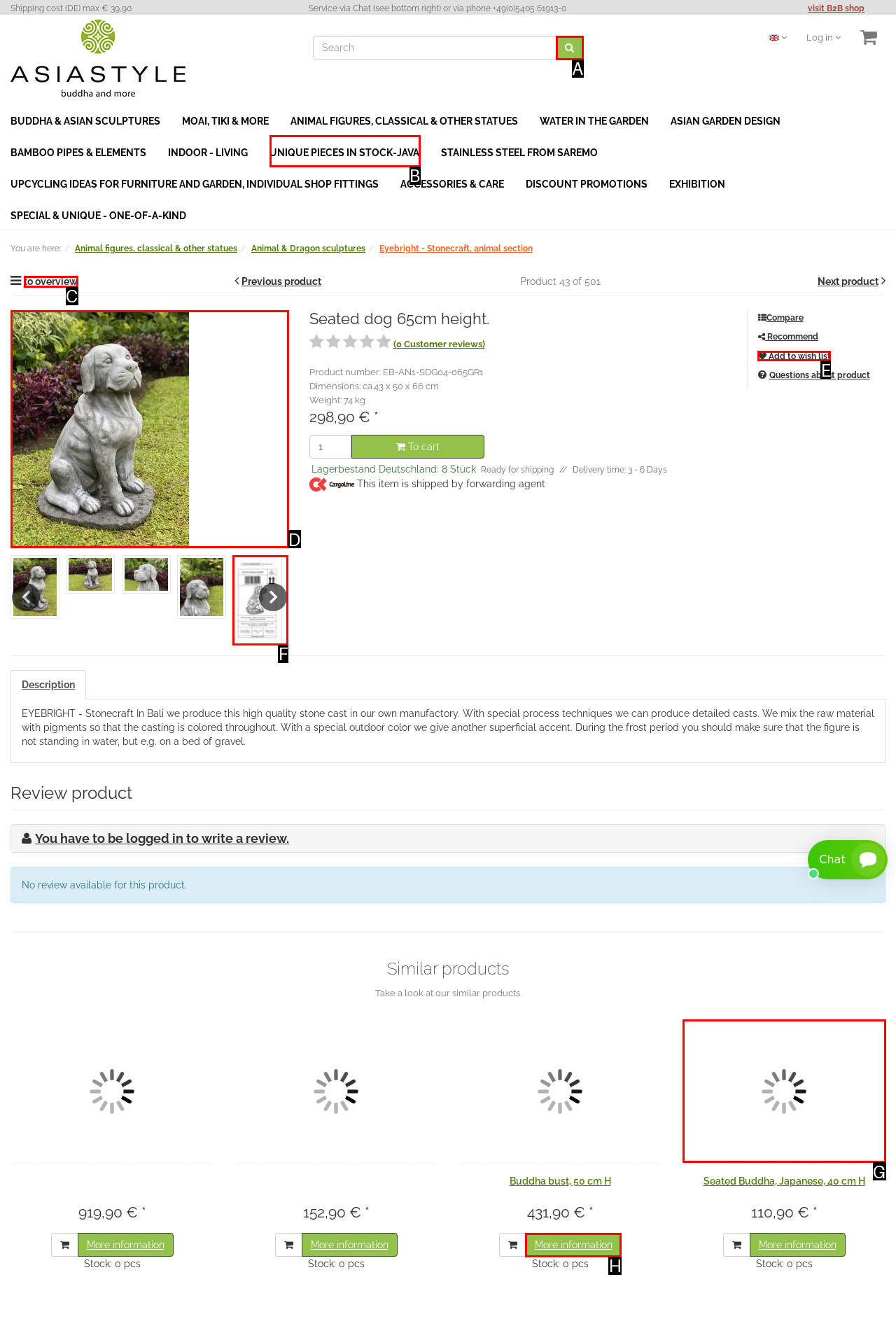From the given choices, which option should you click to complete this task: View product details? Answer with the letter of the correct option.

D